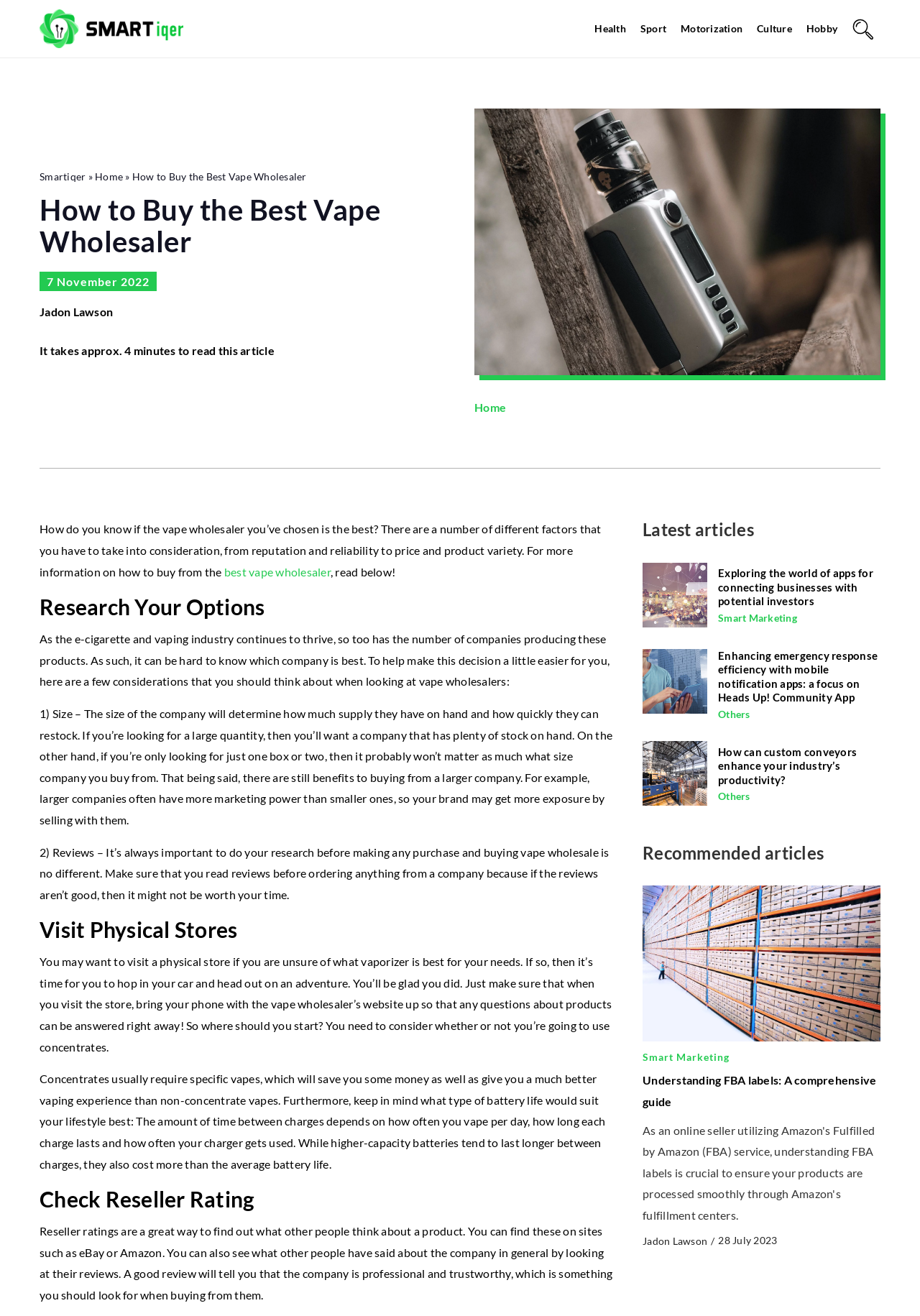Please specify the bounding box coordinates of the element that should be clicked to execute the given instruction: 'Explore the 'Latest articles''. Ensure the coordinates are four float numbers between 0 and 1, expressed as [left, top, right, bottom].

[0.698, 0.395, 0.819, 0.41]